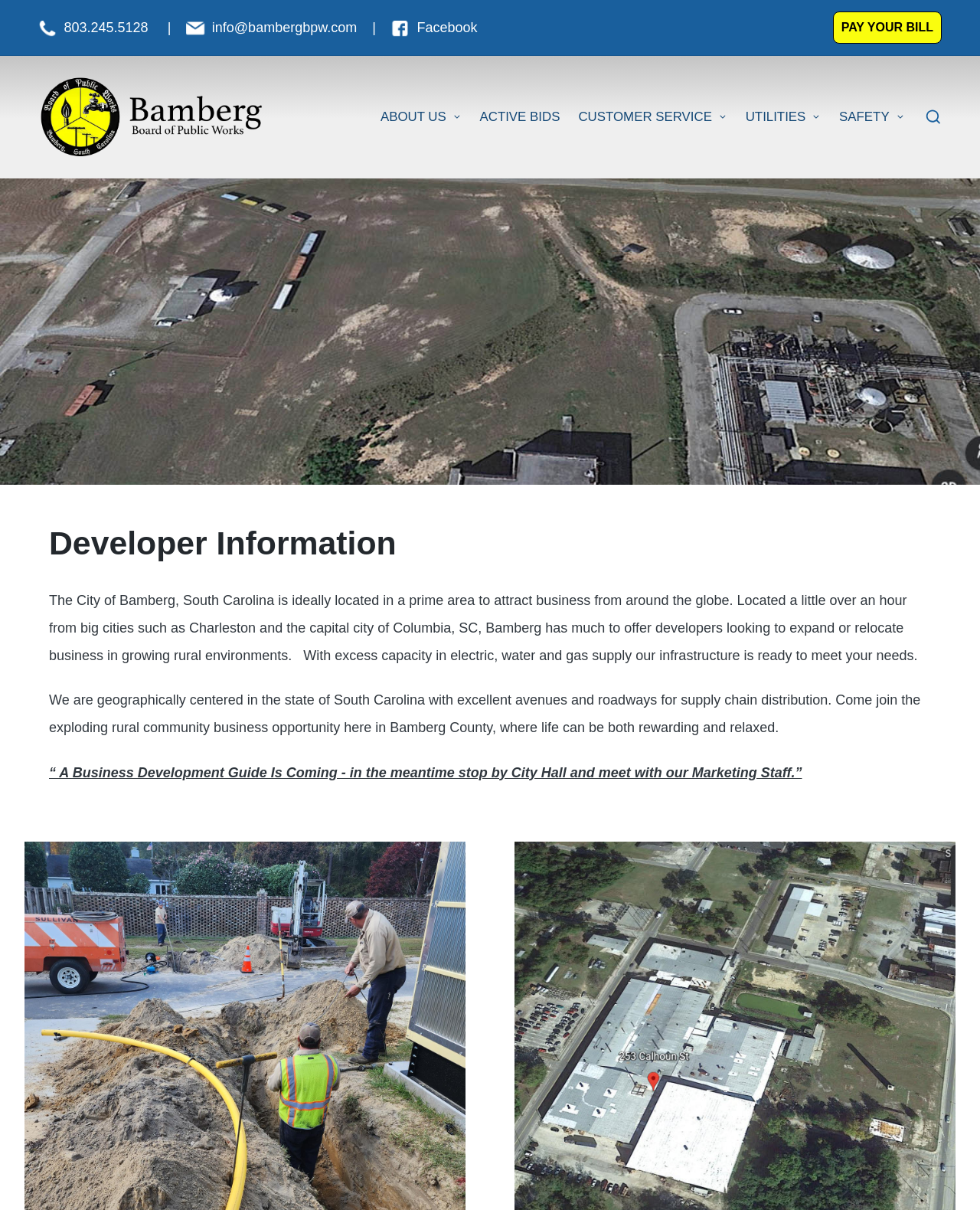Provide a thorough description of the webpage's content and layout.

The webpage is about the City of Bamberg, South Carolina, and its potential for business development. At the top, there is a header section with contact information, including a phone number, email address, and social media links. Below this, there is a navigation menu with links to various sections of the website, such as "About Us", "Active Bids", "Customer Service", "Utilities", "Safety", and "Search".

The main content of the webpage is divided into three paragraphs. The first paragraph describes the city's location and its advantages for businesses, including its proximity to big cities and its excess capacity in electric, water, and gas supply. The second paragraph highlights the city's central location in South Carolina and its excellent avenues and roadways for supply chain distribution. The third paragraph is a quote about a business development guide and invites readers to visit City Hall to meet with the marketing staff.

At the bottom of the page, there is a "Scroll to Top" link. There are also several images throughout the page, including icons for the social media links and the navigation menu items.